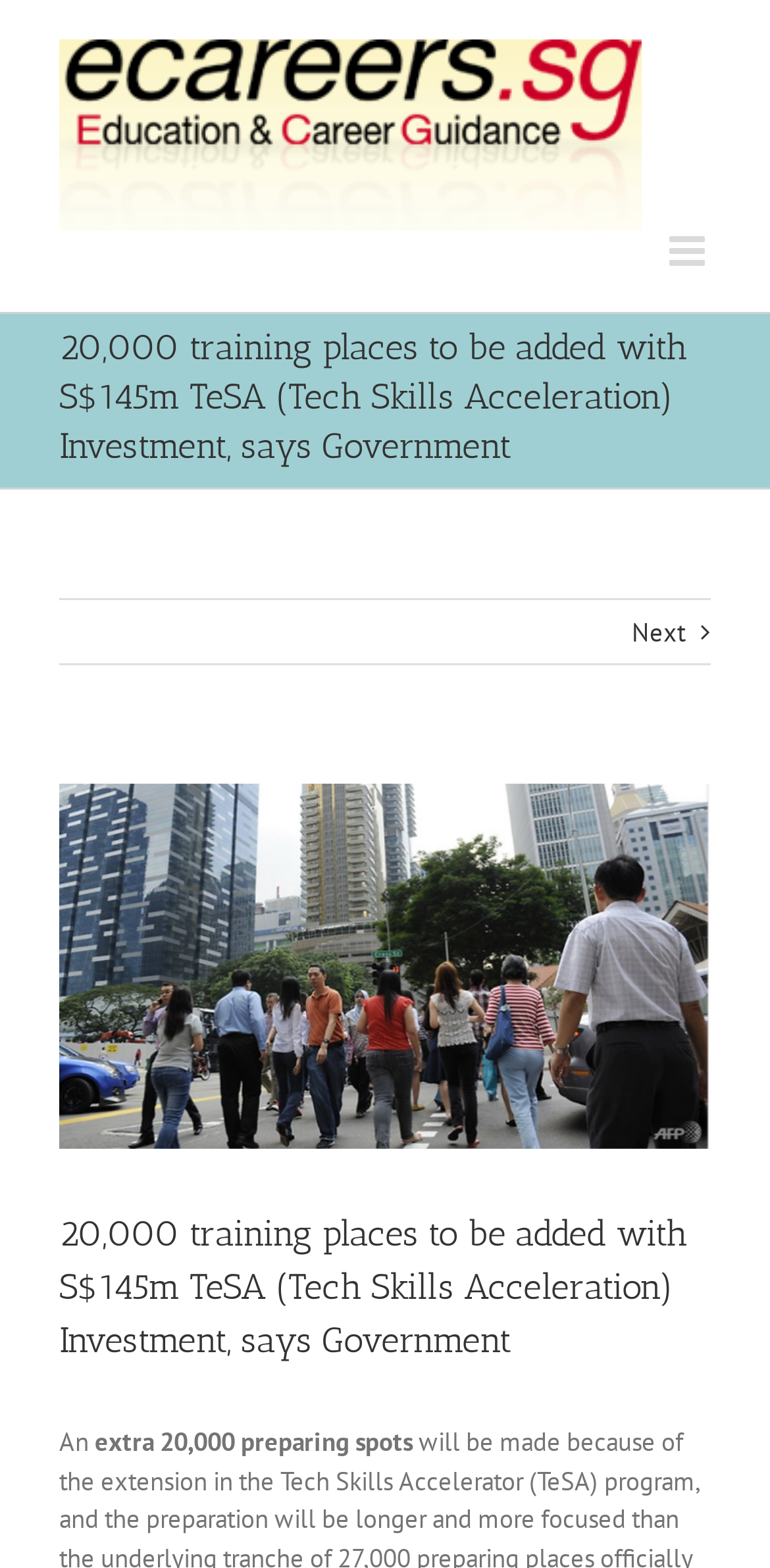How many training places will be added?
Can you offer a detailed and complete answer to this question?

Based on the heading and static text on the webpage, it is mentioned that 20,000 training places will be added with the S$145m TeSA investment.